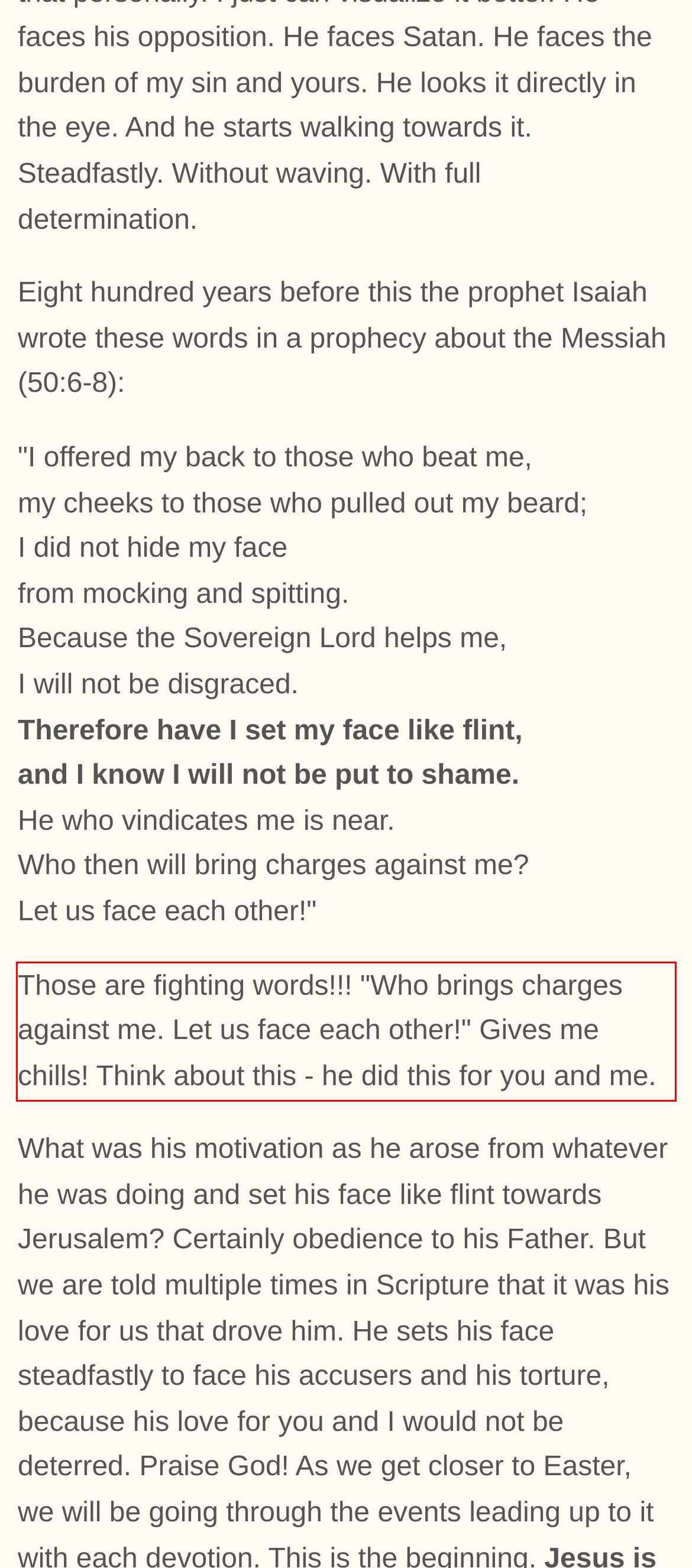Please take the screenshot of the webpage, find the red bounding box, and generate the text content that is within this red bounding box.

Those are fighting words!!! "Who brings charges against me. Let us face each other!" Gives me chills! Think about this - he did this for you and me.